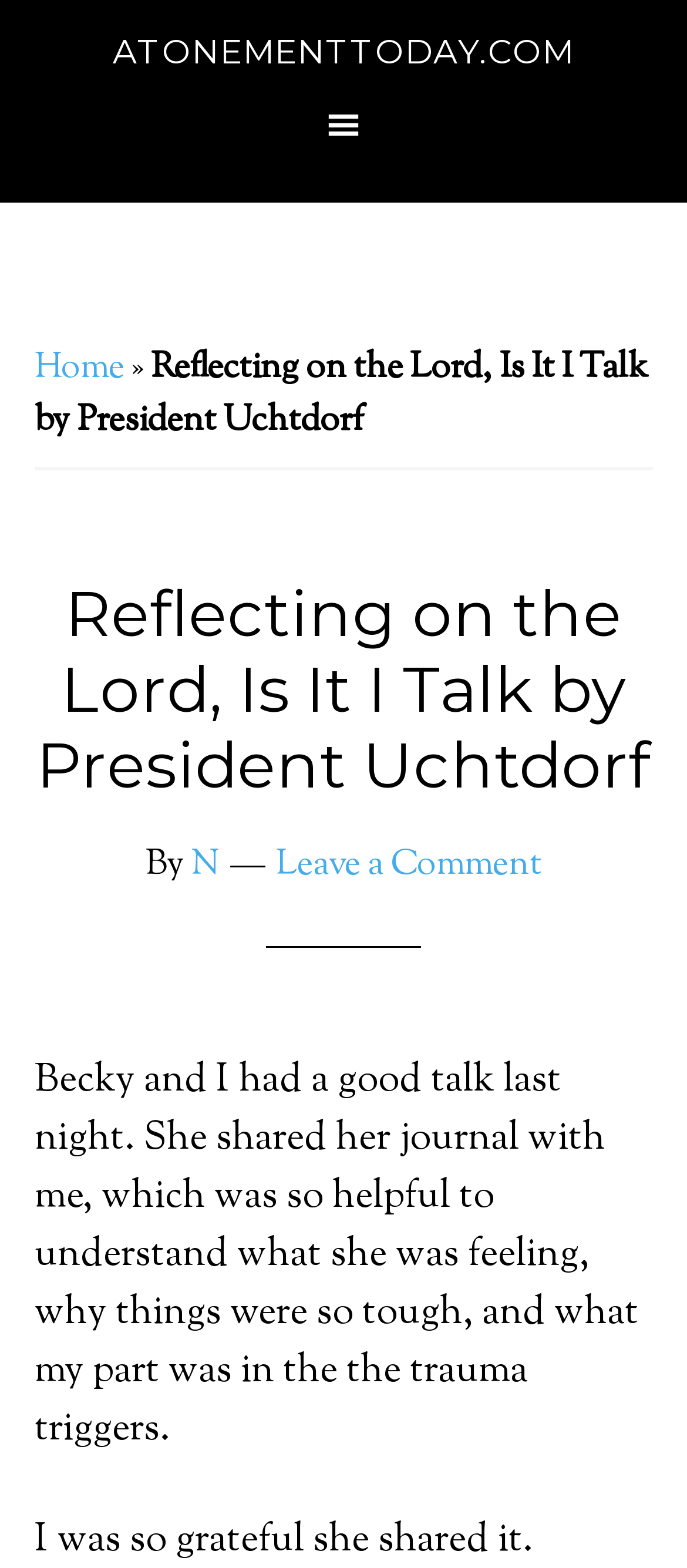What is the purpose of Becky sharing her journal?
Please answer the question with a detailed and comprehensive explanation.

I analyzed the text 'Becky and I had a good talk last night. She shared her journal with me, which was so helpful to understand what she was feeling...' which suggests that Becky shared her journal to help the author understand her feelings.